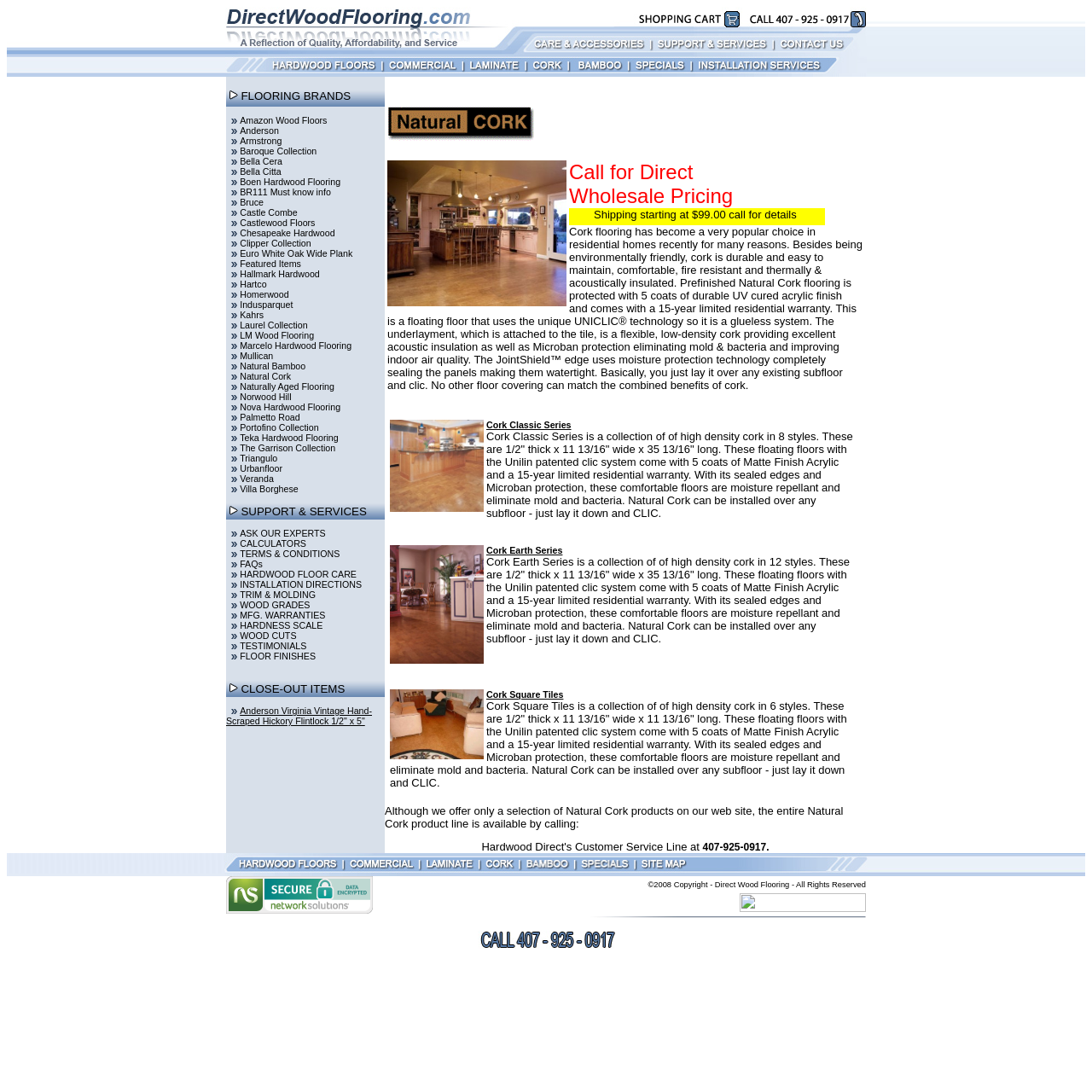Locate the bounding box of the UI element described in the following text: "Easy Projects".

None